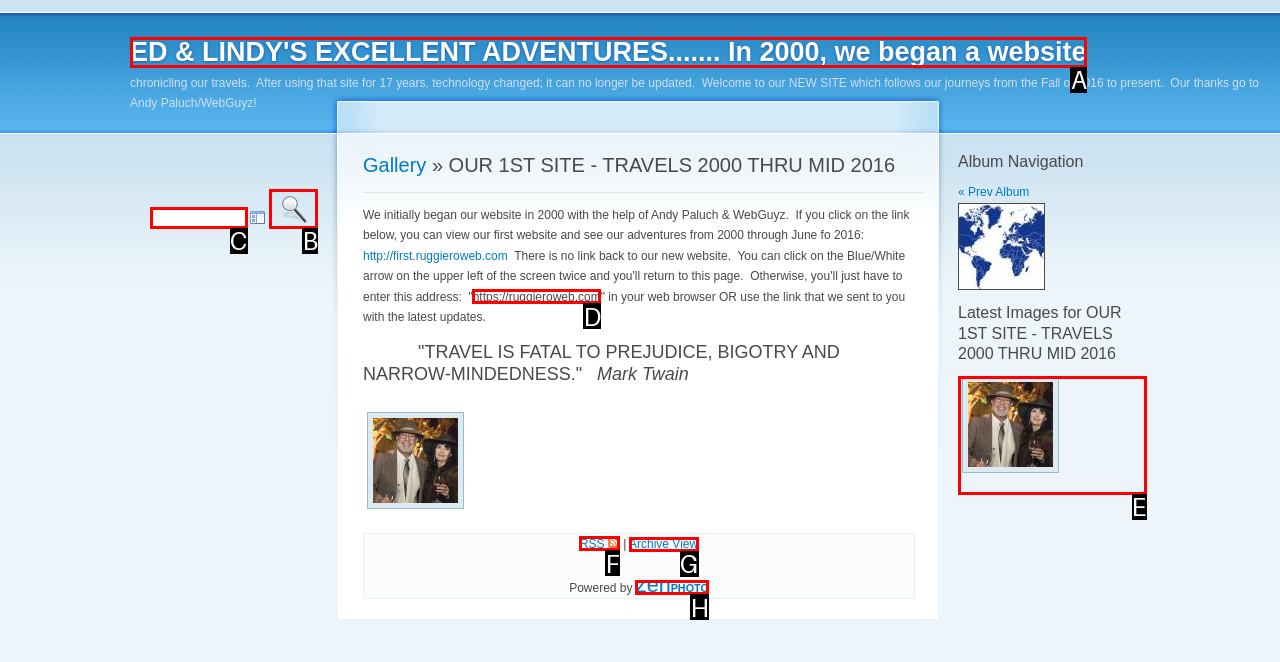Identify the correct option to click in order to accomplish the task: Subscribe to the RSS feed Provide your answer with the letter of the selected choice.

F